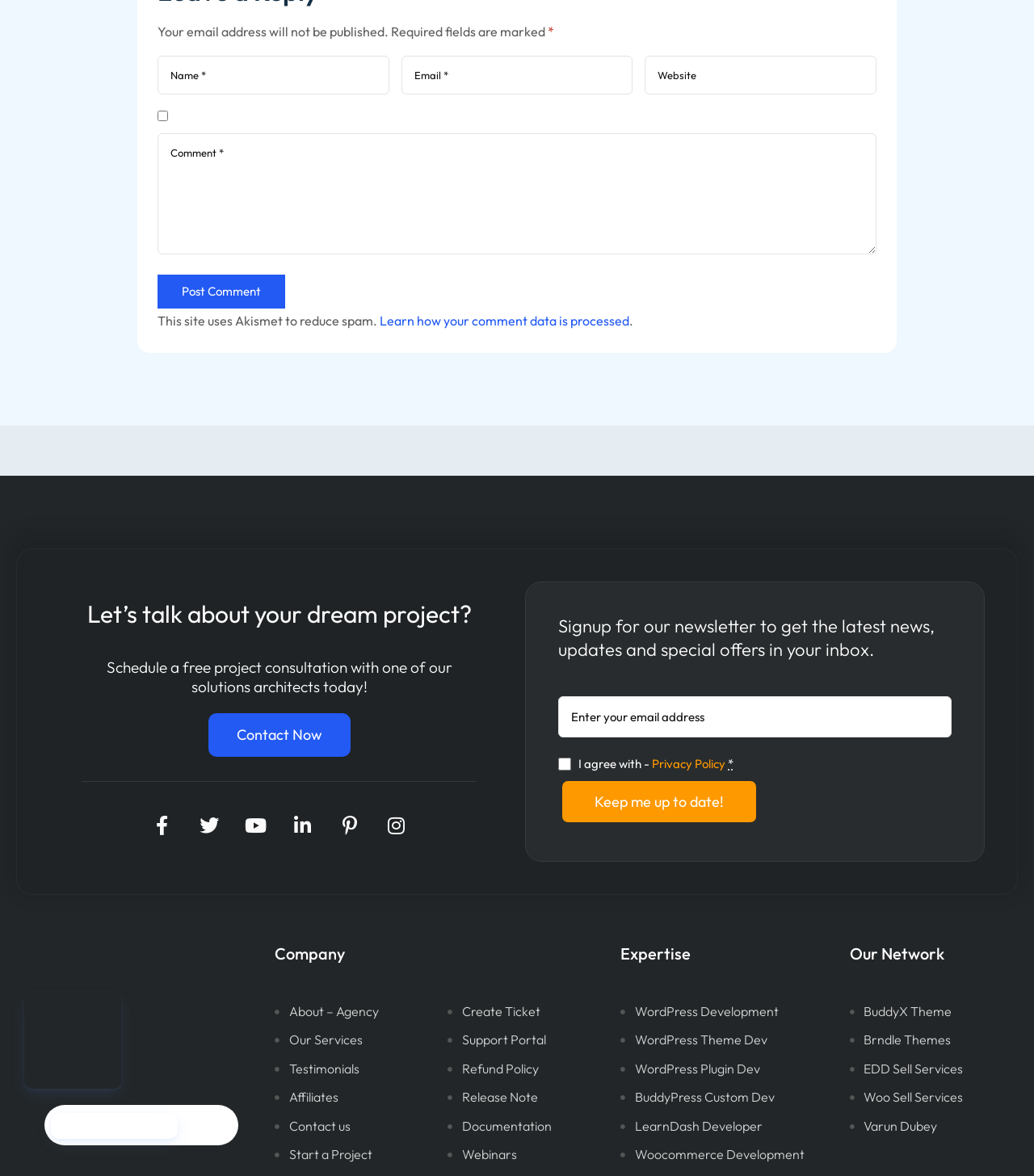Find the bounding box coordinates for the area that must be clicked to perform this action: "Enter your email address".

[0.54, 0.592, 0.92, 0.627]